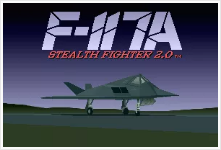What is the color of the background?
Analyze the screenshot and provide a detailed answer to the question.

The image features a dramatic gradient background that transitions from a dark purple to a muted green, creating a striking visual effect.